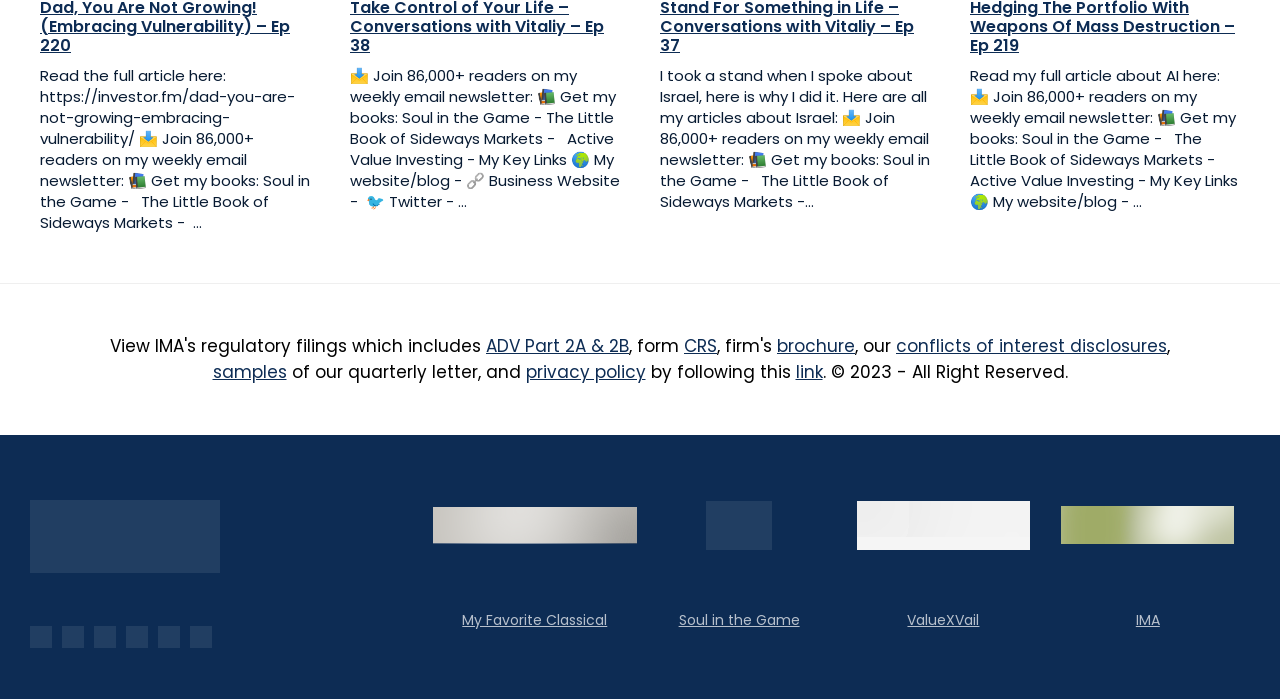Determine the bounding box coordinates of the UI element that matches the following description: "privacy policy". The coordinates should be four float numbers between 0 and 1 in the format [left, top, right, bottom].

[0.411, 0.515, 0.504, 0.549]